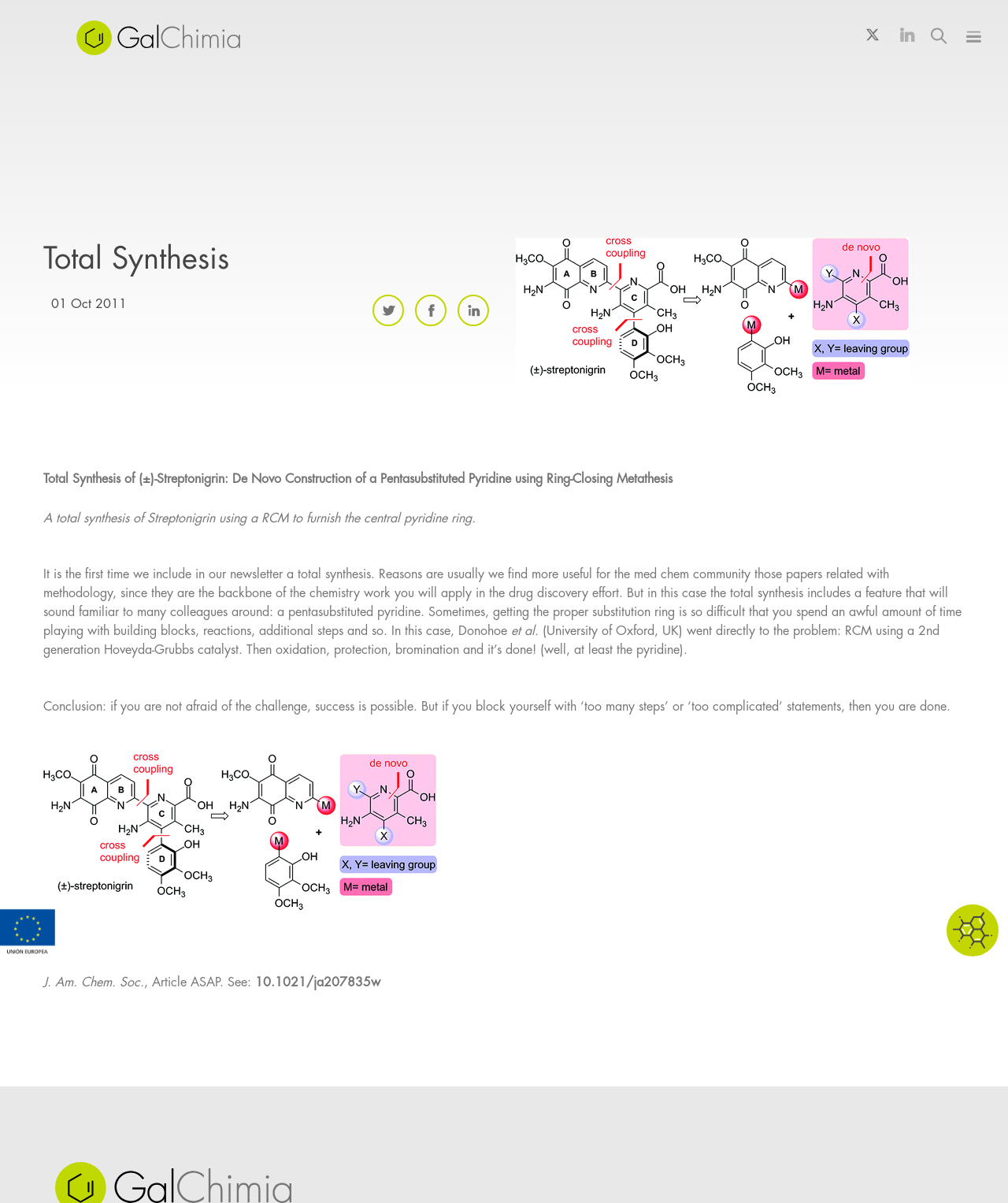Can you pinpoint the bounding box coordinates for the clickable element required for this instruction: "Check the publication details"? The coordinates should be four float numbers between 0 and 1, i.e., [left, top, right, bottom].

[0.253, 0.809, 0.377, 0.824]